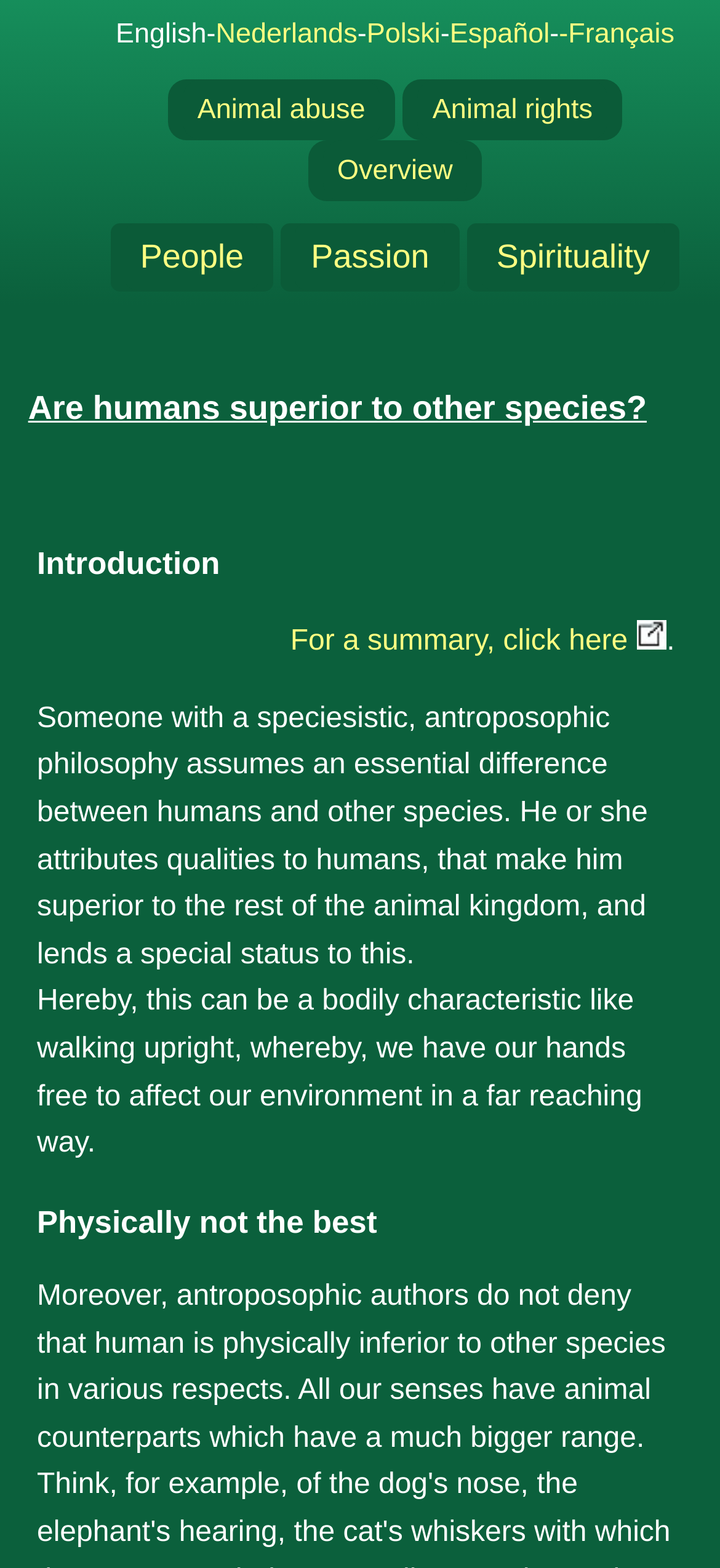What is the author's stance on human physical superiority?
Using the image, provide a detailed and thorough answer to the question.

The author suggests that humans are physically inferior to other species in various respects, citing examples of how human senses are limited compared to those of other species.